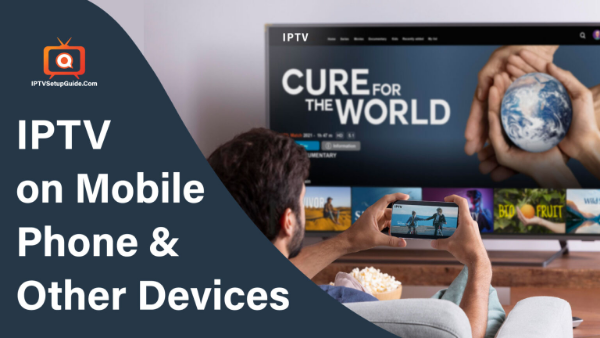Describe the image thoroughly, including all noticeable details.

The image showcases the concept of watching IPTV (Internet Protocol Television) on mobile devices and other platforms. On the left, bold text reads "IPTV on Mobile Phone & Other Devices," highlighting the versatility of IPTV technology. In the background, a cozy setting features a person relaxing on a couch while holding a mobile phone, displaying content as it streams. The television screen prominently features the words "CURE FOR THE WORLD," emphasizing the wide range of programming available through IPTV services. This composition illustrates the convenience of accessing live TV and on-demand content from various devices, making entertainment easily accessible anywhere.